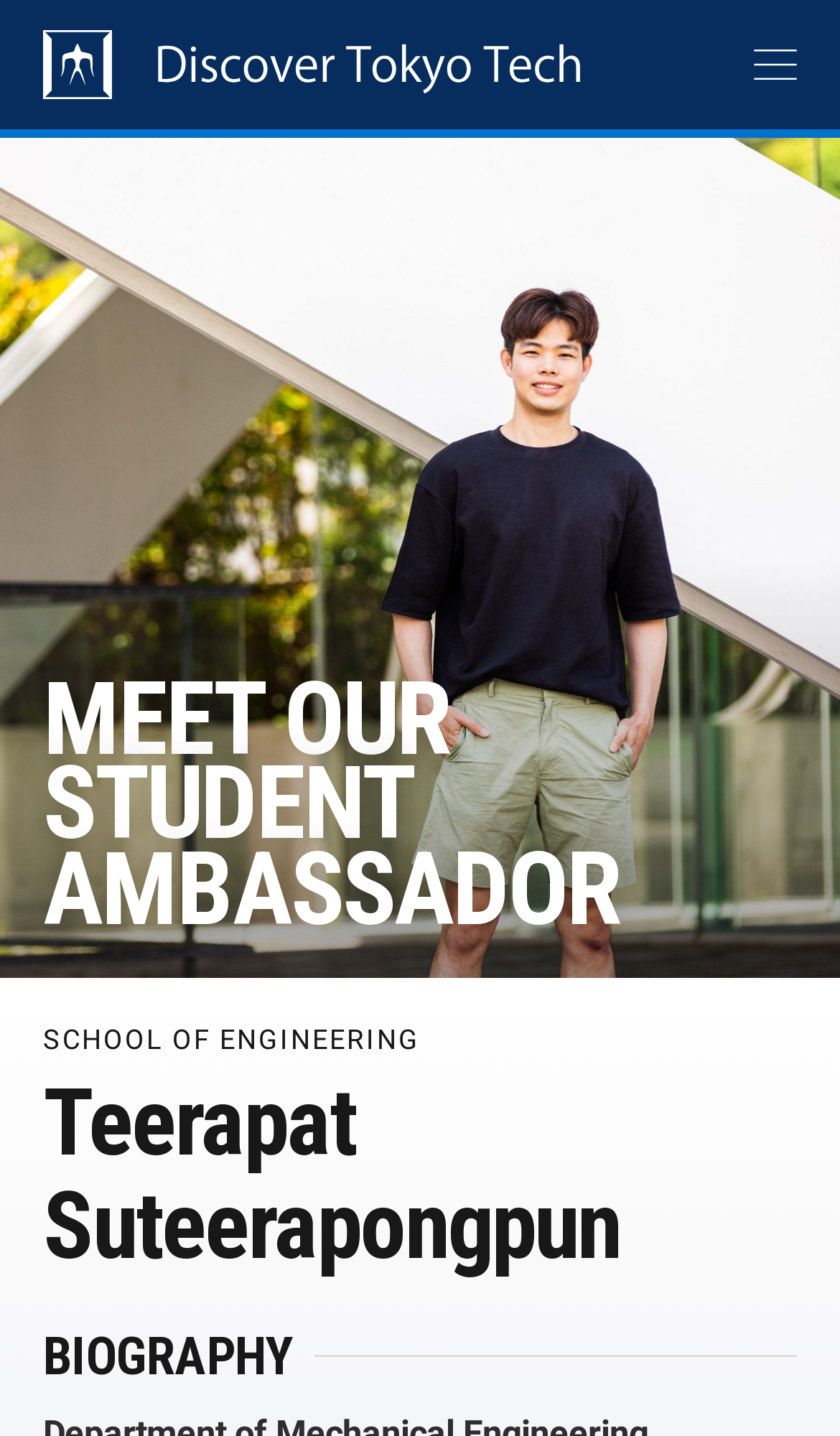Please provide a brief answer to the question using only one word or phrase: 
What is the school of the student ambassador?

SCHOOL OF ENGINEERING